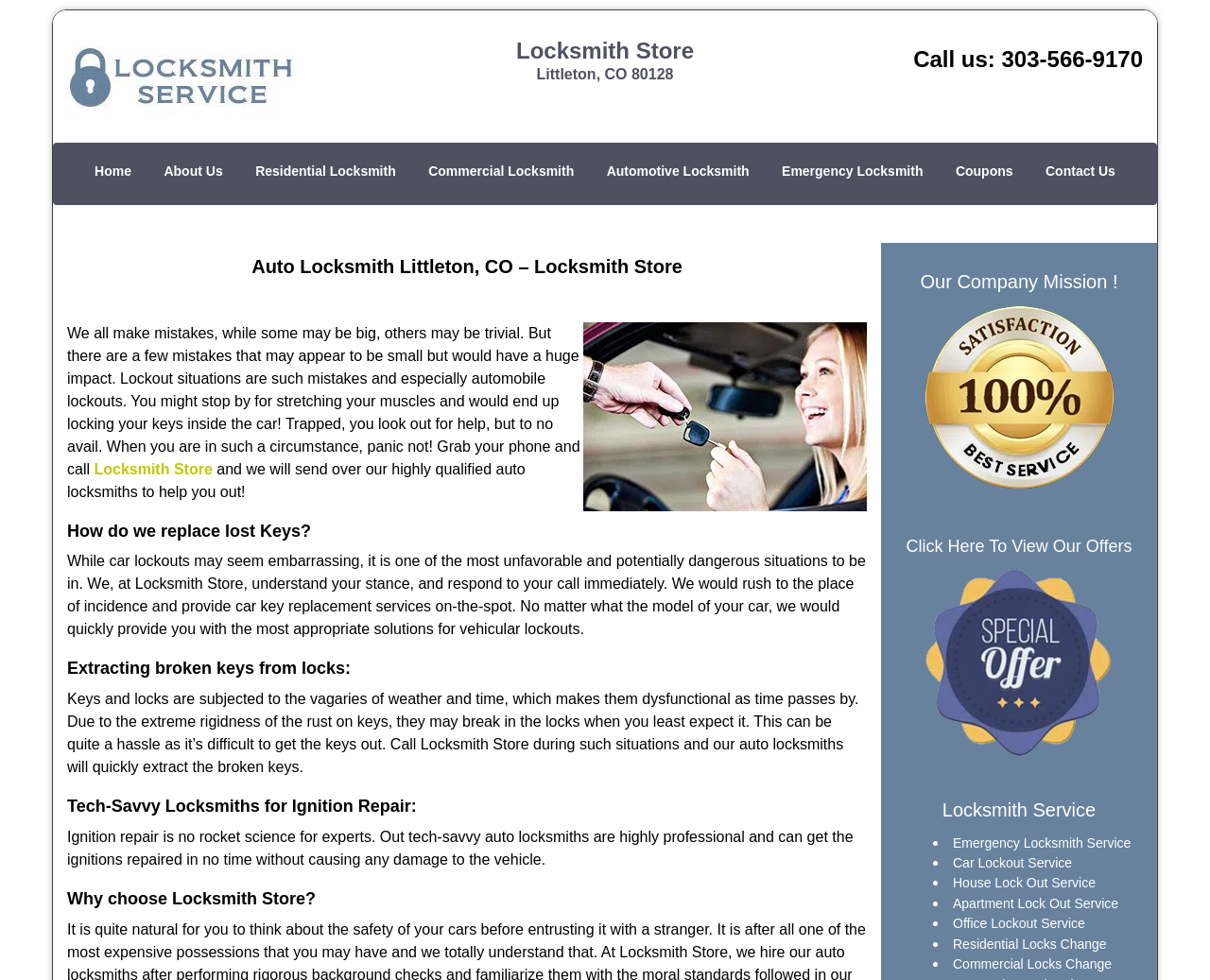From the image, can you give a detailed response to the question below:
What is the phone number to call?

I found the phone number by looking at the link element with the text '303-566-9170' which is located next to the 'Call us:' text.